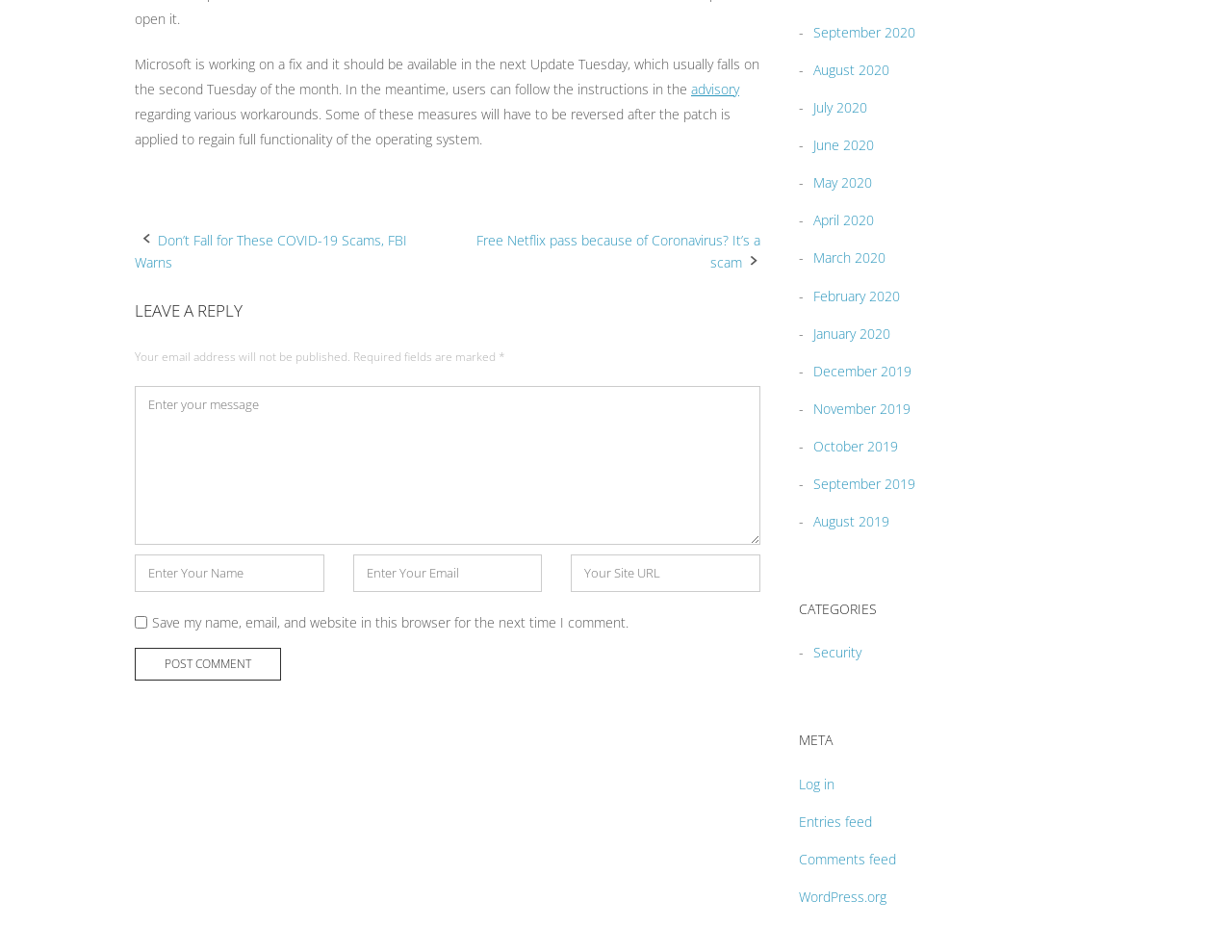What is the purpose of the checkbox?
Kindly offer a detailed explanation using the data available in the image.

The checkbox element with ID 505 has a description 'Save my name, email, and website in this browser for the next time I comment.' This suggests that the purpose of the checkbox is to allow users to save their data for future comments.